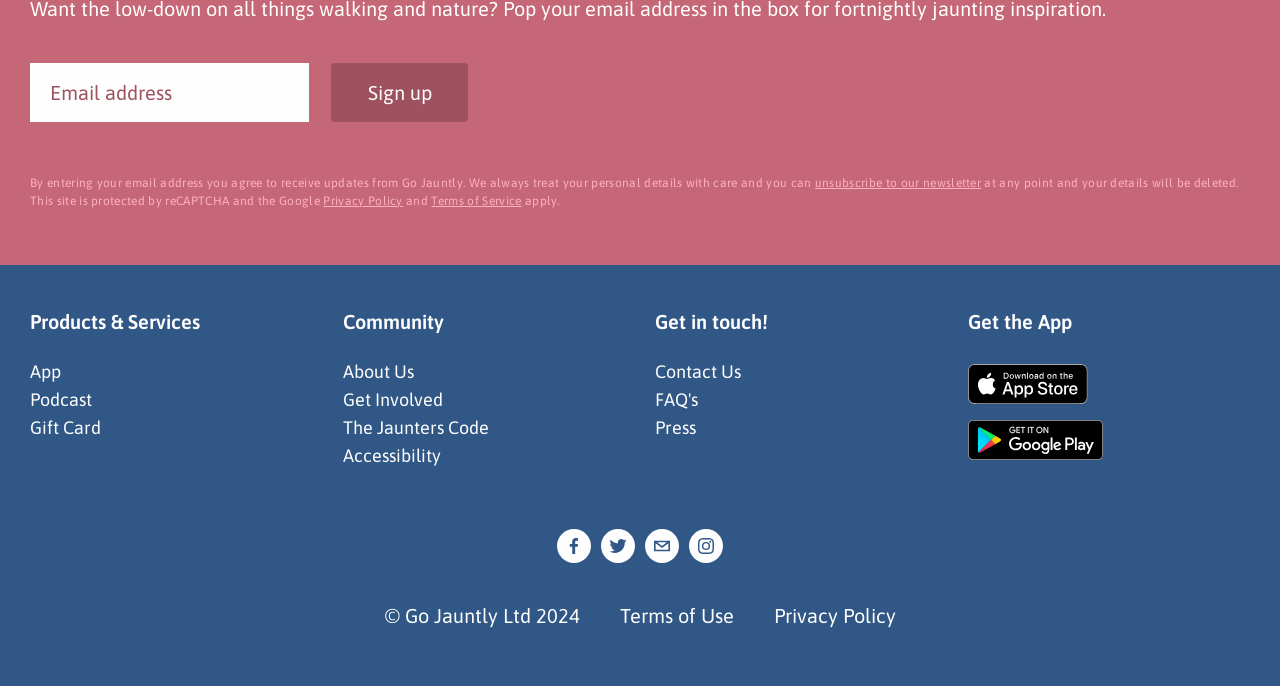Identify the bounding box coordinates of the clickable region to carry out the given instruction: "Read terms of service".

[0.337, 0.283, 0.407, 0.303]